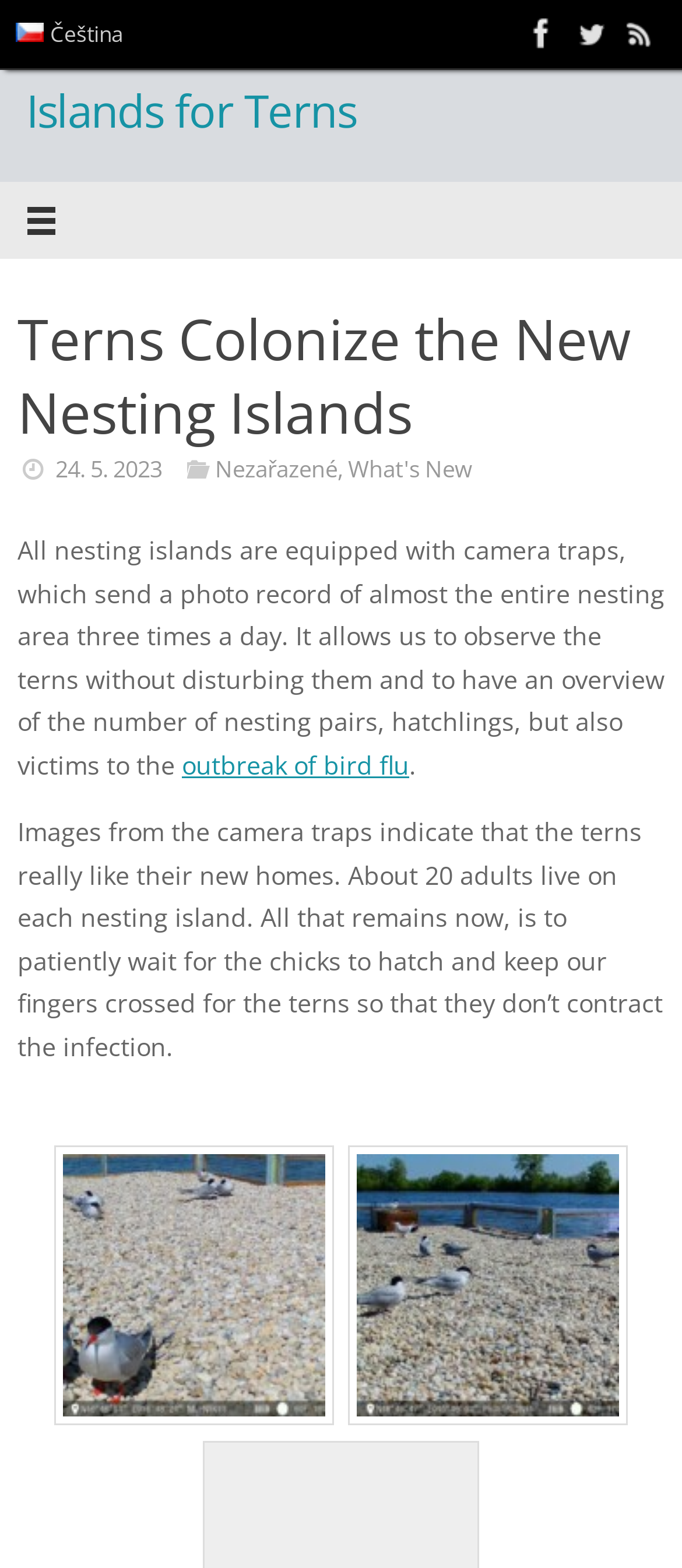Construct a comprehensive description capturing every detail on the webpage.

The webpage is about Terns Colonize the New Nesting Islands, specifically discussing the Islands for Terns project. At the top left corner, there are language options, including Čeština, represented by a flag icon. On the top right corner, there are social media links, including Facebook, Twitter, and RSS, each accompanied by its respective icon.

Below the language options, there is a main heading that reads "Terns Colonize the New Nesting Islands". Next to it, there is a date "24. 5. 2023" and categories "Nezařazené" and "What's New". 

The main content of the webpage is a paragraph of text that describes the project, mentioning the use of camera traps to monitor the terns without disturbing them. The text also mentions the outbreak of bird flu and the hopes for the terns to stay healthy. 

There are two figures, likely images, placed side by side in the middle of the page, each with a link to a larger version. The images appear to be from the camera traps, showing the terns in their new habitats.